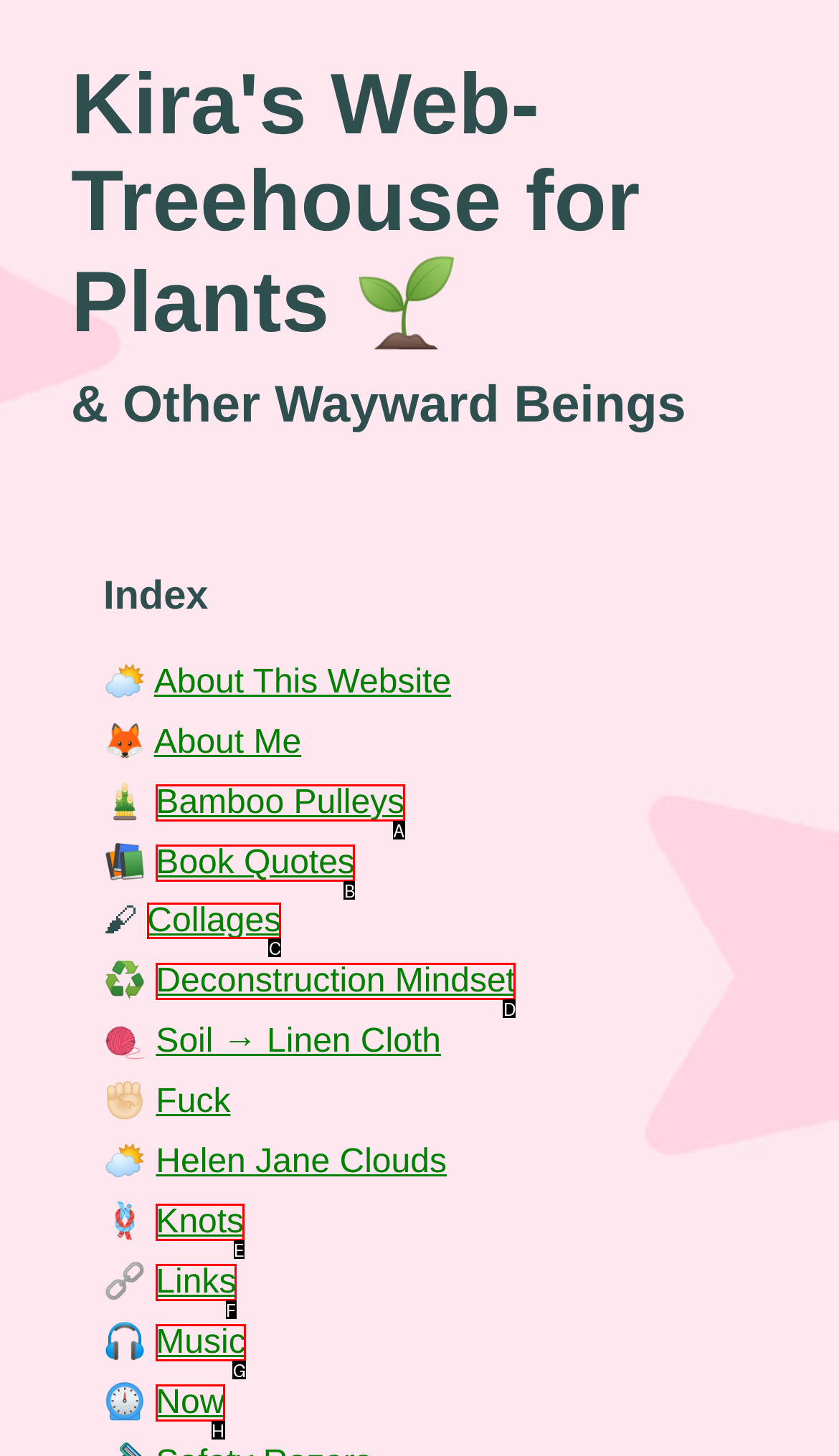Tell me which one HTML element I should click to complete the following instruction: explore Collages
Answer with the option's letter from the given choices directly.

C